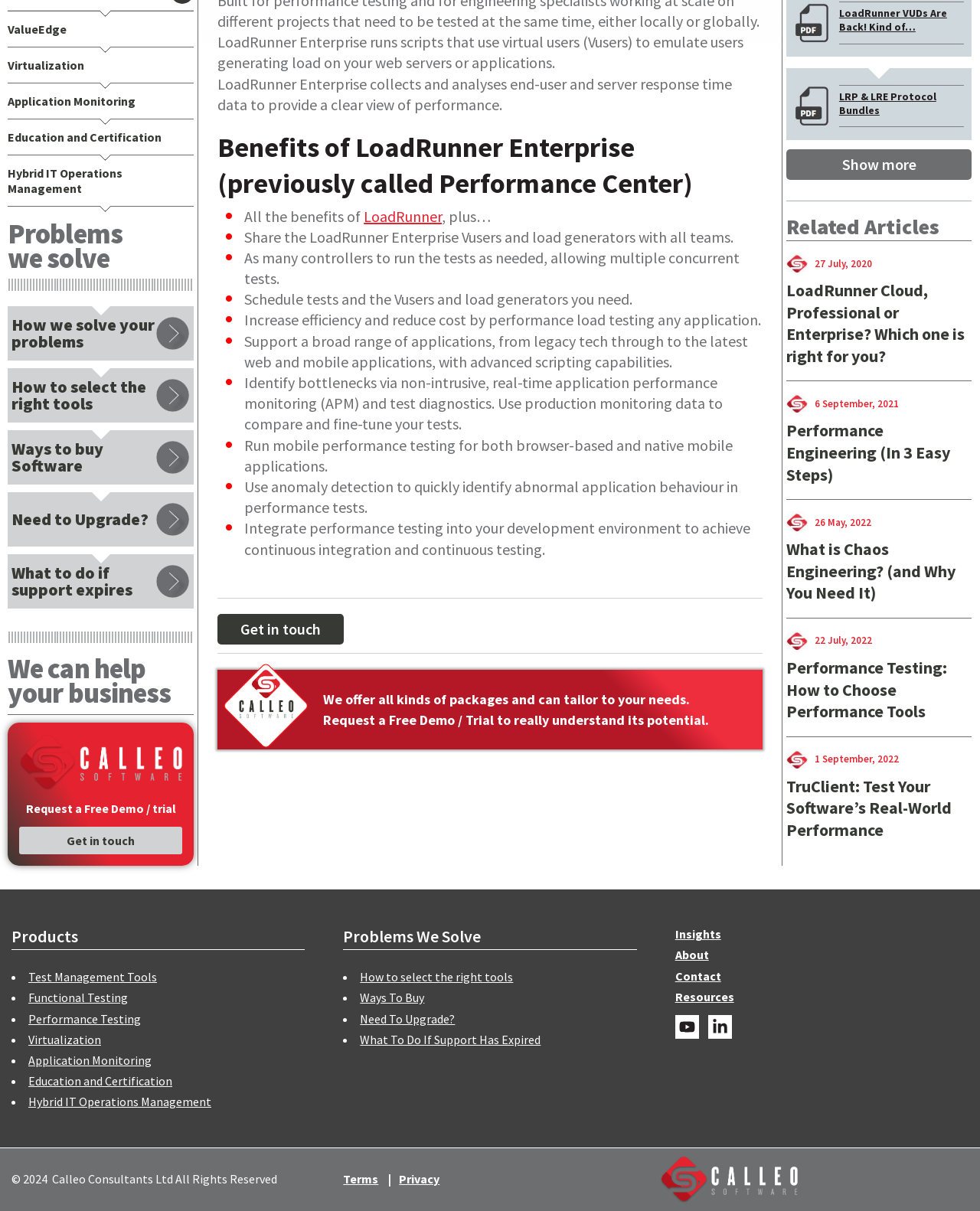Please determine the bounding box coordinates for the UI element described as: "LRP & LRE Protocol Bundles".

[0.856, 0.074, 0.955, 0.097]